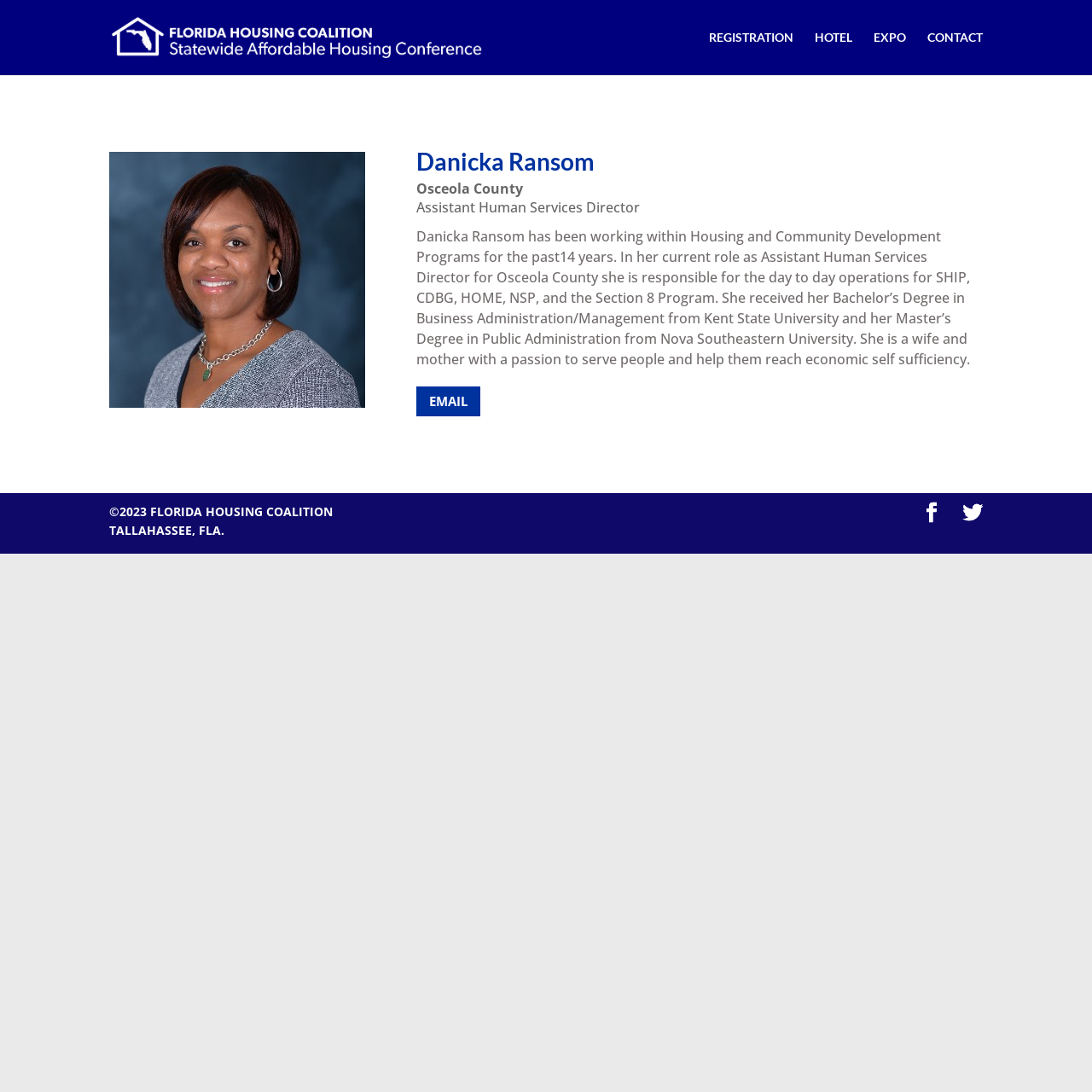Can you specify the bounding box coordinates of the area that needs to be clicked to fulfill the following instruction: "View Danicka Ransom's email"?

[0.381, 0.354, 0.44, 0.381]